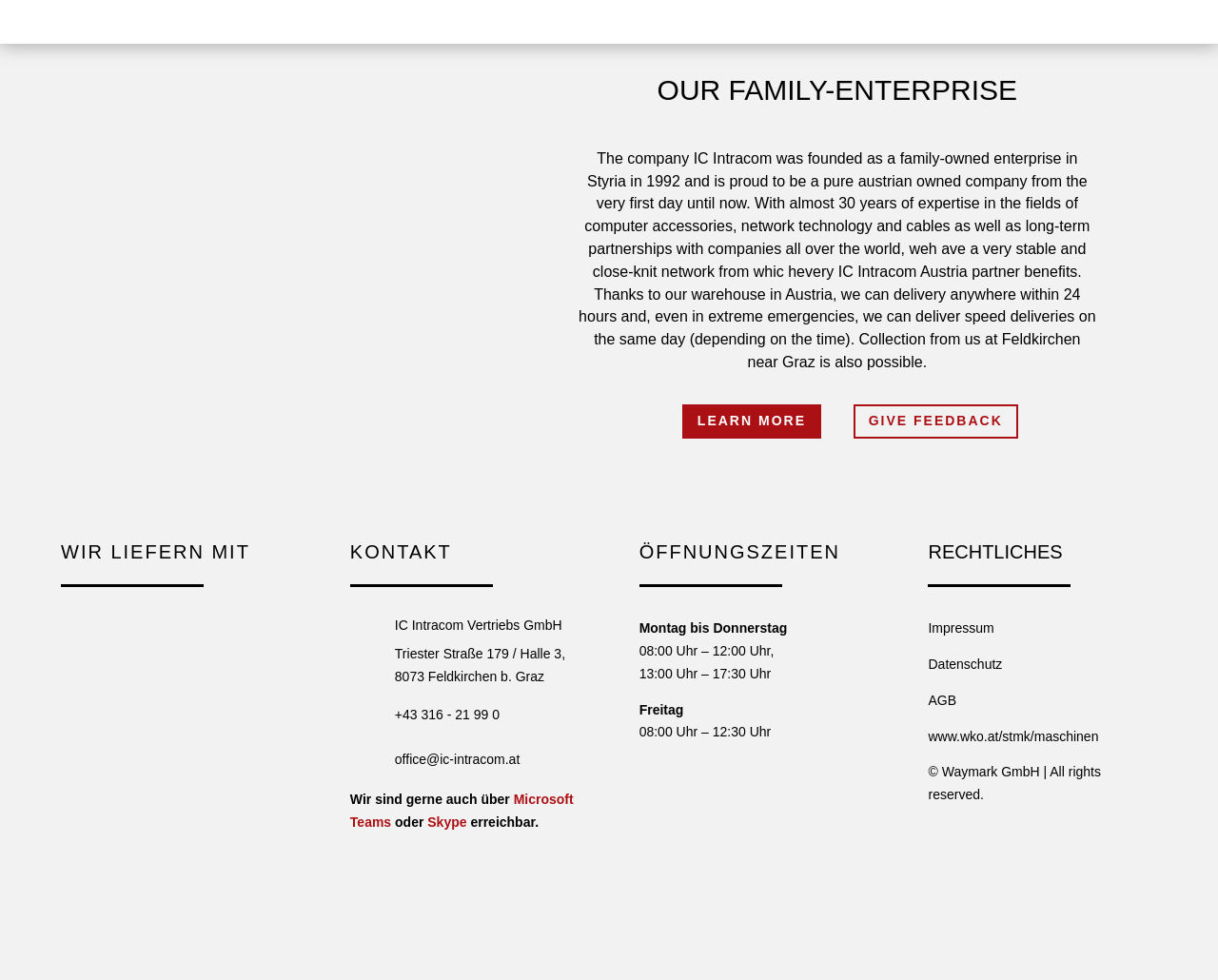Provide the bounding box coordinates of the section that needs to be clicked to accomplish the following instruction: "Give feedback."

[0.701, 0.412, 0.836, 0.447]